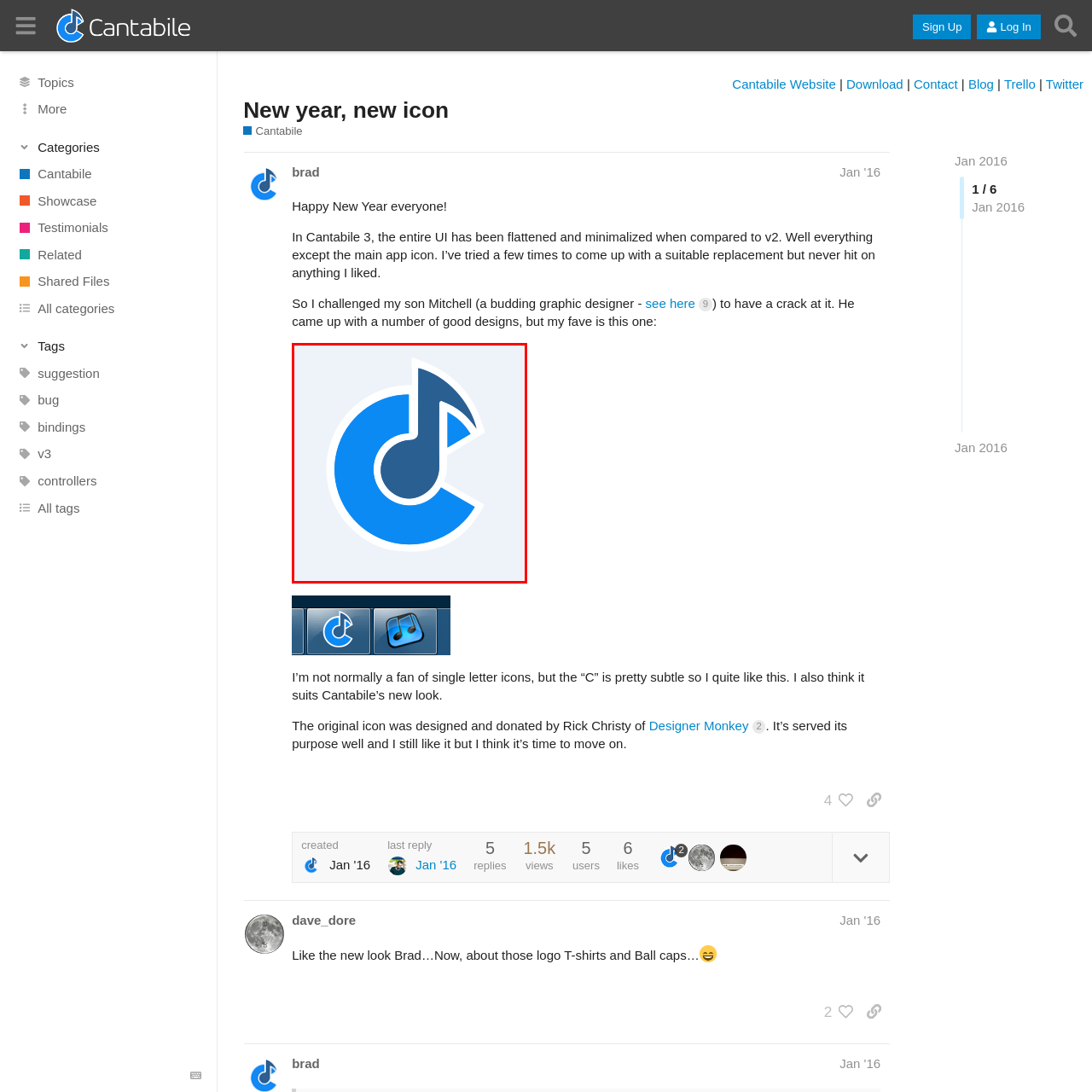Give a thorough and detailed account of the visual content inside the red-framed part of the image.

The image features an updated app icon for Cantabile, showcasing a modern and minimalist design. The icon prominently features a circular shape in vibrant blue, representing a musical note, with a subtle integration of the letter "C" in a darker shade, signifying its connection to the Cantabile brand. This fresh design emphasizes clarity and simplicity, aligning with the contemporary user interface aesthetic described in the accompanying text. The design reflects feedback and efforts from the community, including contributions from graphic designer Mitchell, which adds a personal touch to the app's identity during its evolution.